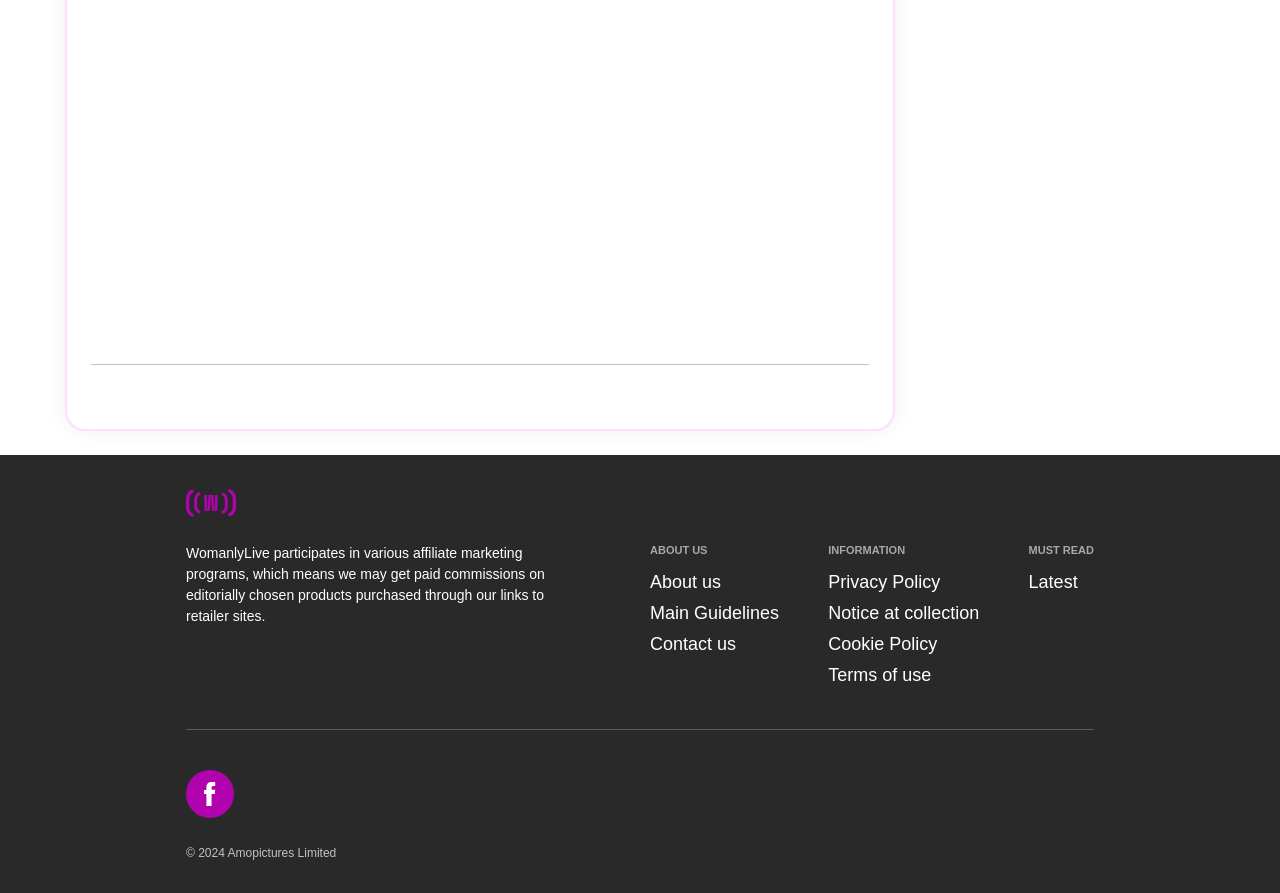What are the main categories on the webpage?
Please provide a comprehensive answer based on the visual information in the image.

The main categories on the webpage can be identified by the StaticText elements with the texts 'ABOUT US', 'INFORMATION', and 'MUST READ', which are located at the top of the webpage and seem to be the main sections or categories of the website.